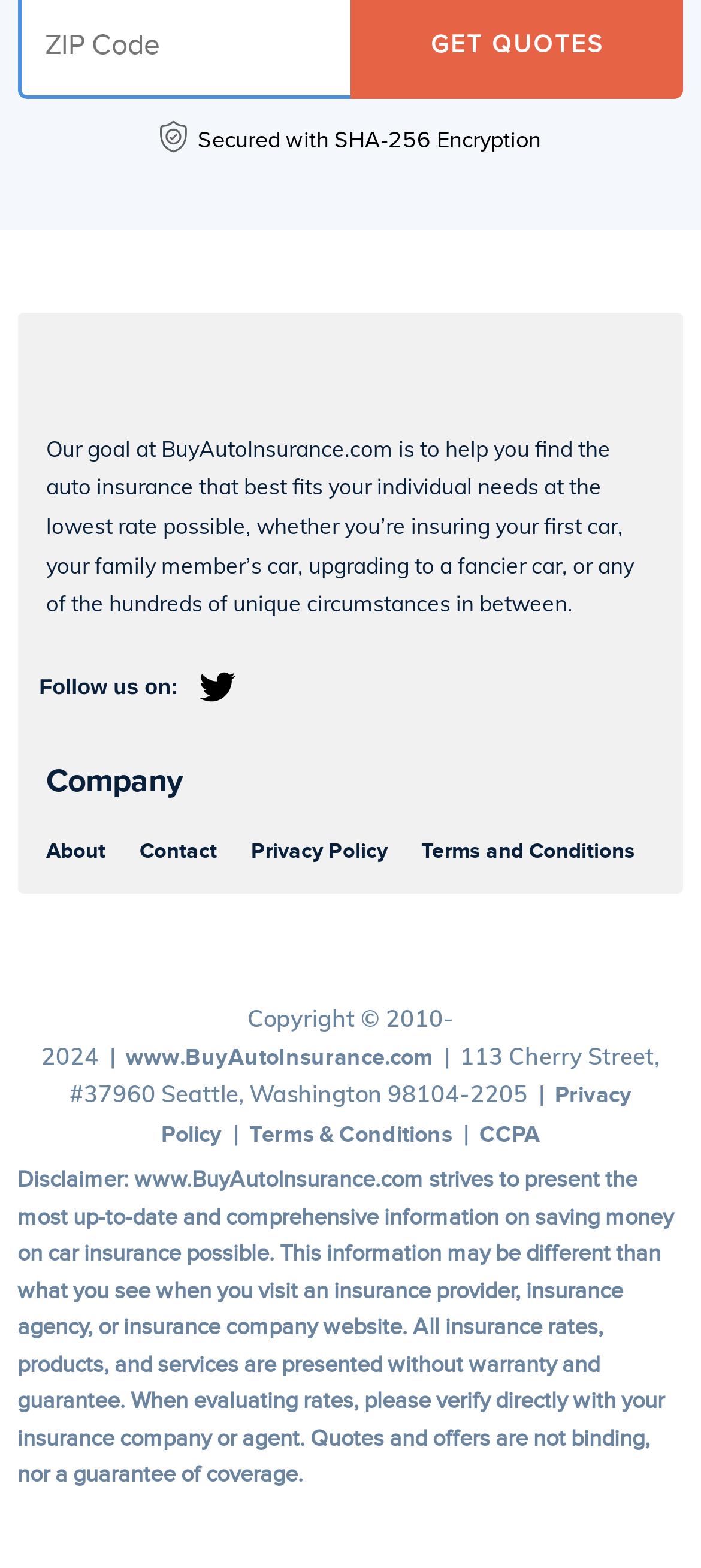Please identify the bounding box coordinates of the clickable area that will fulfill the following instruction: "Click GET QUOTES". The coordinates should be in the format of four float numbers between 0 and 1, i.e., [left, top, right, bottom].

[0.614, 0.02, 0.861, 0.037]